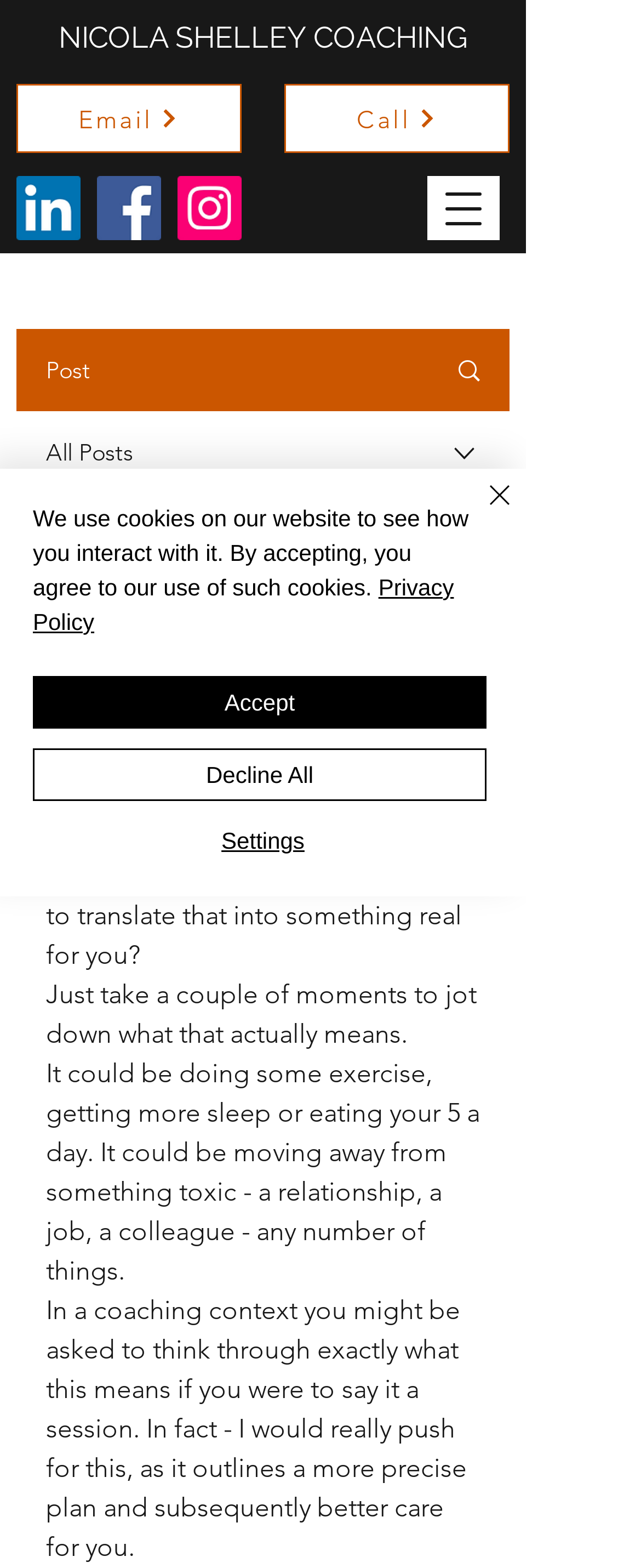Using the description "Nicola Shelley", locate and provide the bounding box of the UI element.

[0.179, 0.357, 0.464, 0.376]